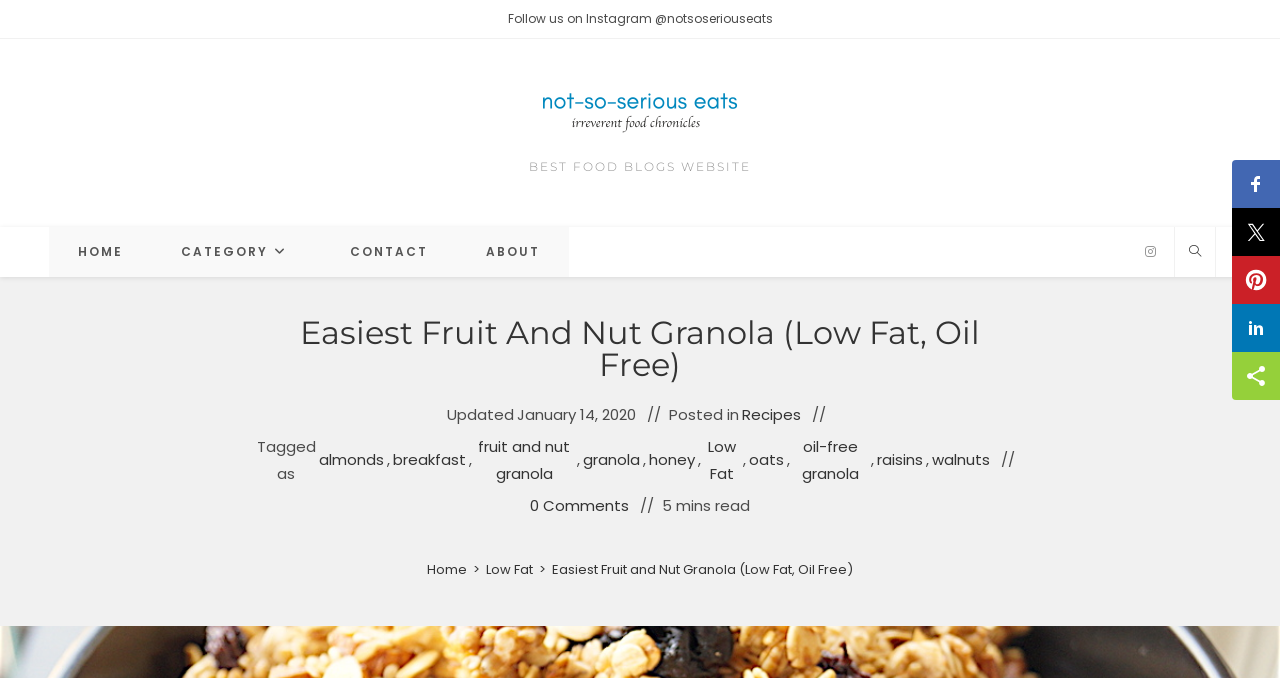Based on the element description American Tobacco Company factory complex, identify the bounding box of the UI element in the given webpage screenshot. The coordinates should be in the format (top-left x, top-left y, bottom-right x, bottom-right y) and must be between 0 and 1.

None